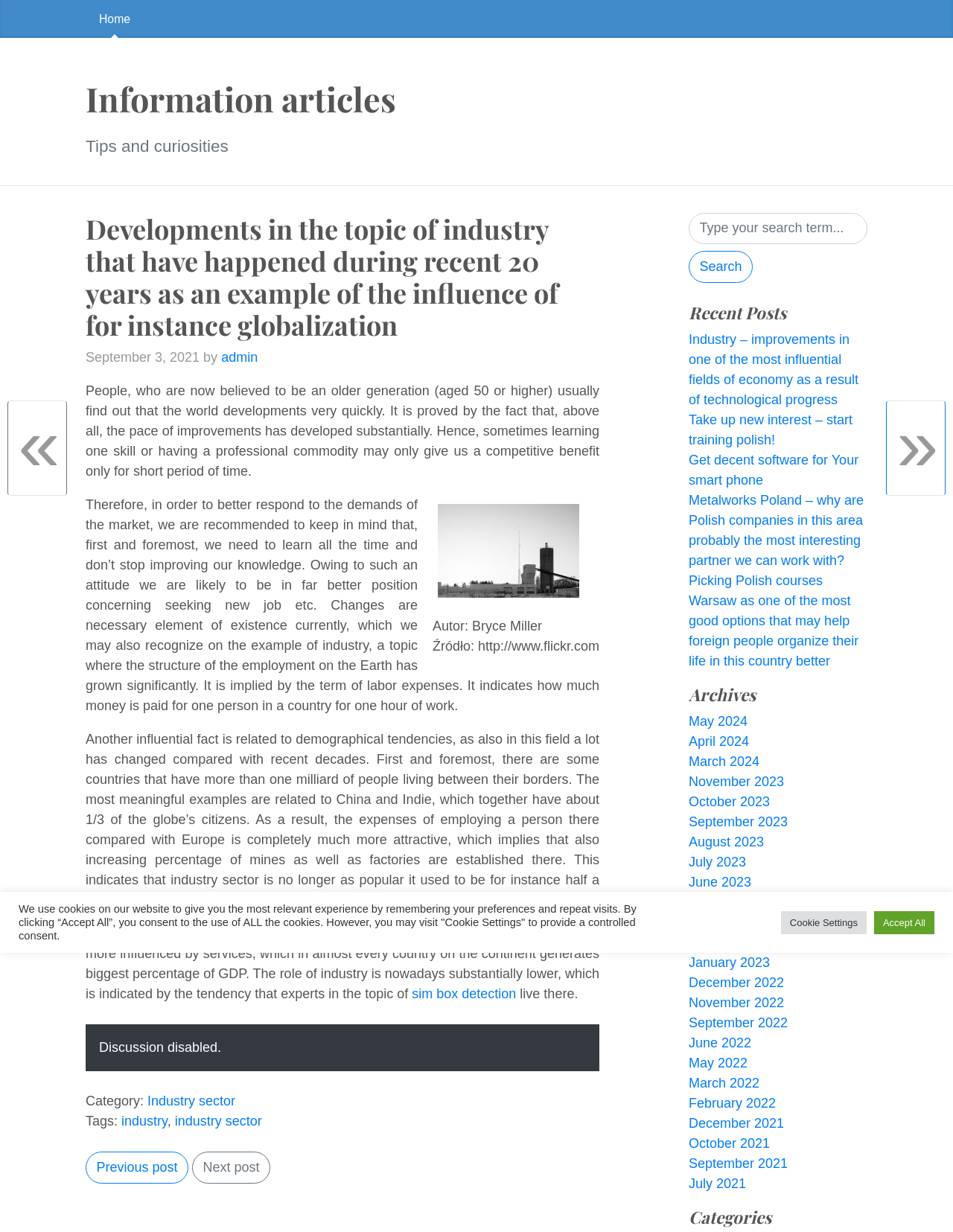Please find the bounding box coordinates of the element's region to be clicked to carry out this instruction: "Read the recent post about industry".

[0.723, 0.269, 0.901, 0.33]